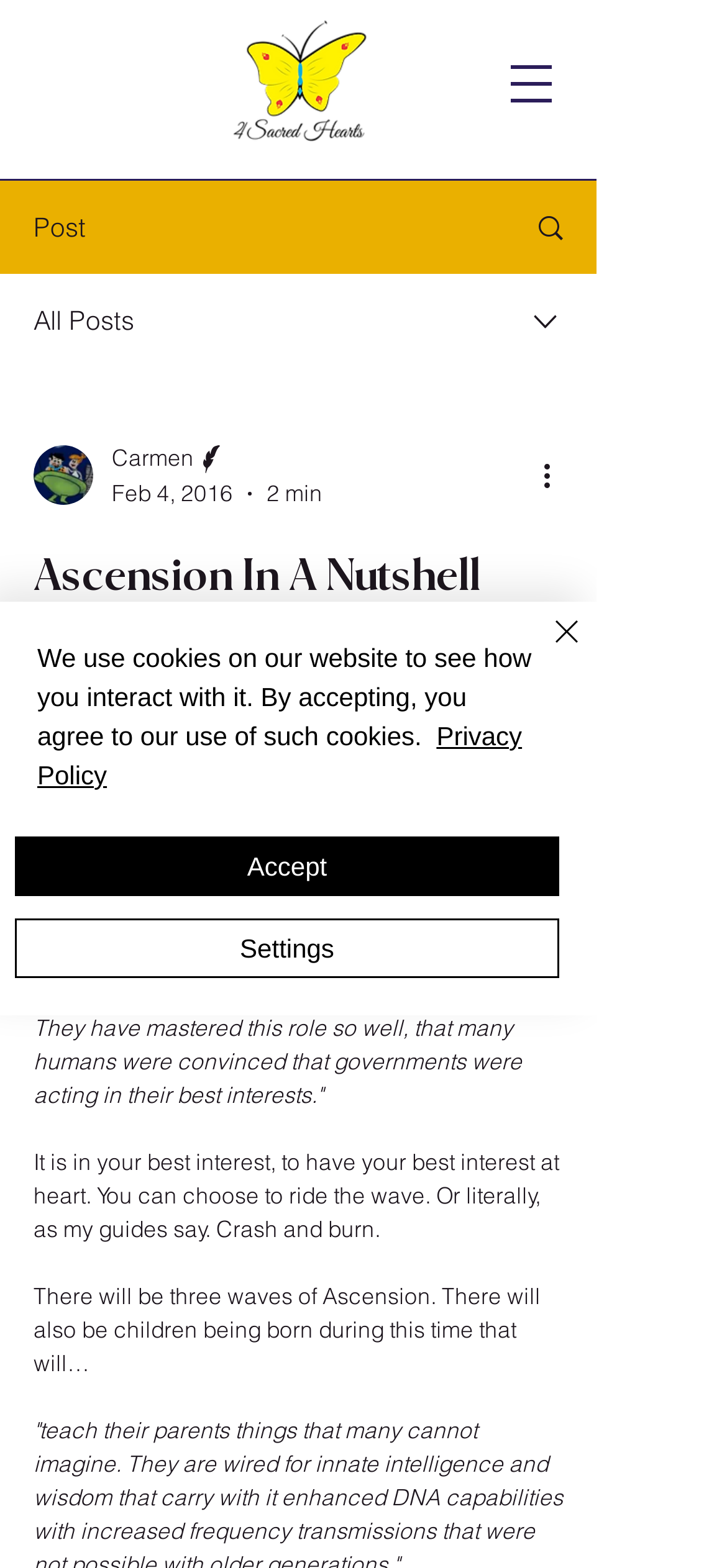Your task is to extract the text of the main heading from the webpage.

Ascension In A Nutshell